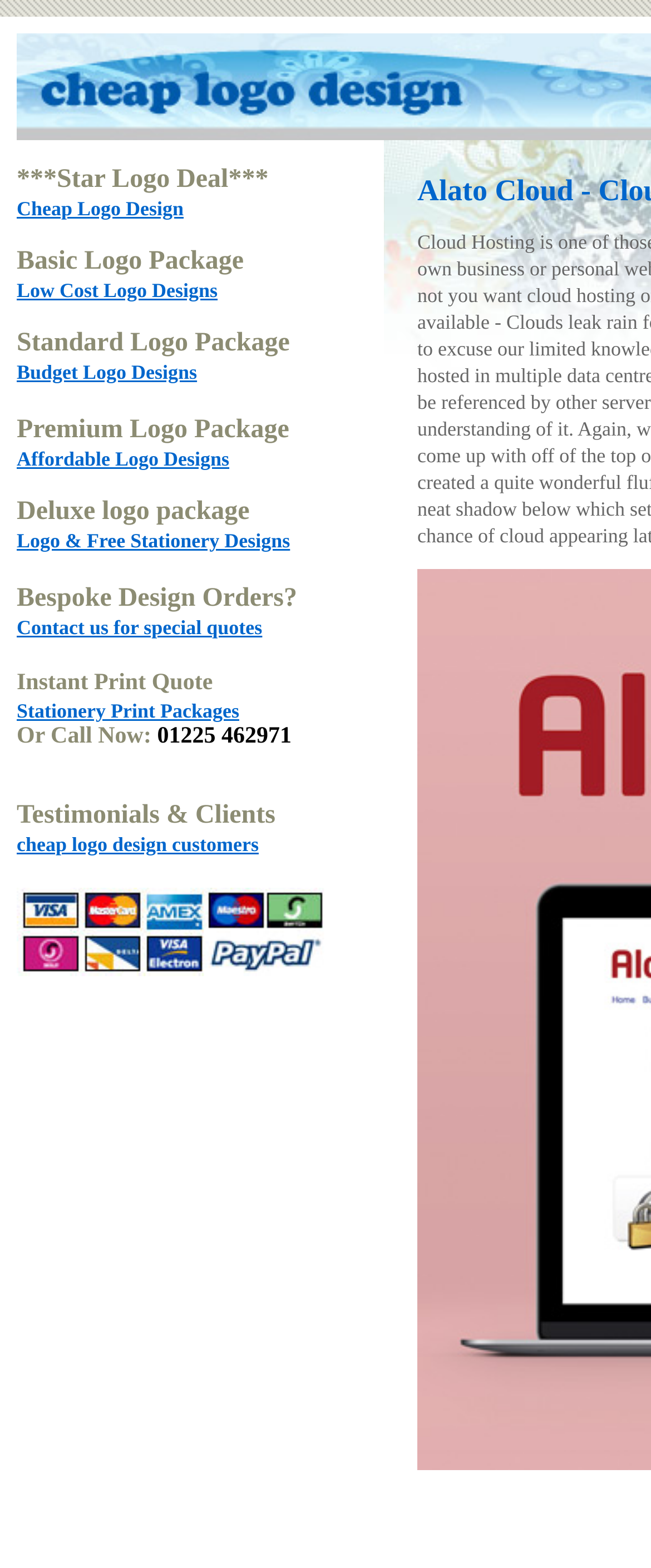Locate the bounding box of the UI element defined by this description: "Logo & Free Stationery Designs". The coordinates should be given as four float numbers between 0 and 1, formatted as [left, top, right, bottom].

[0.026, 0.337, 0.446, 0.352]